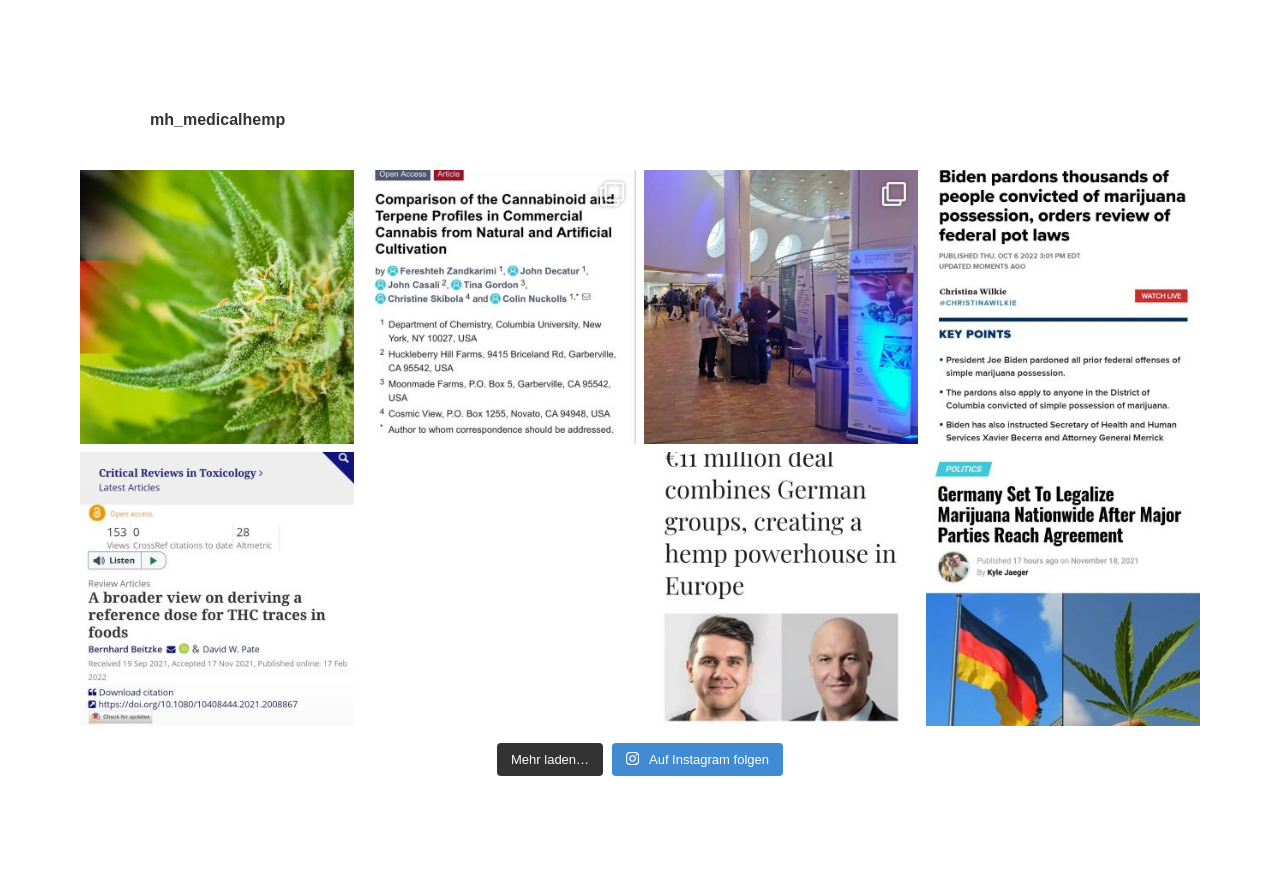Given the webpage screenshot, identify the bounding box of the UI element that matches this description: "Mehr laden…".

[0.388, 0.836, 0.471, 0.874]